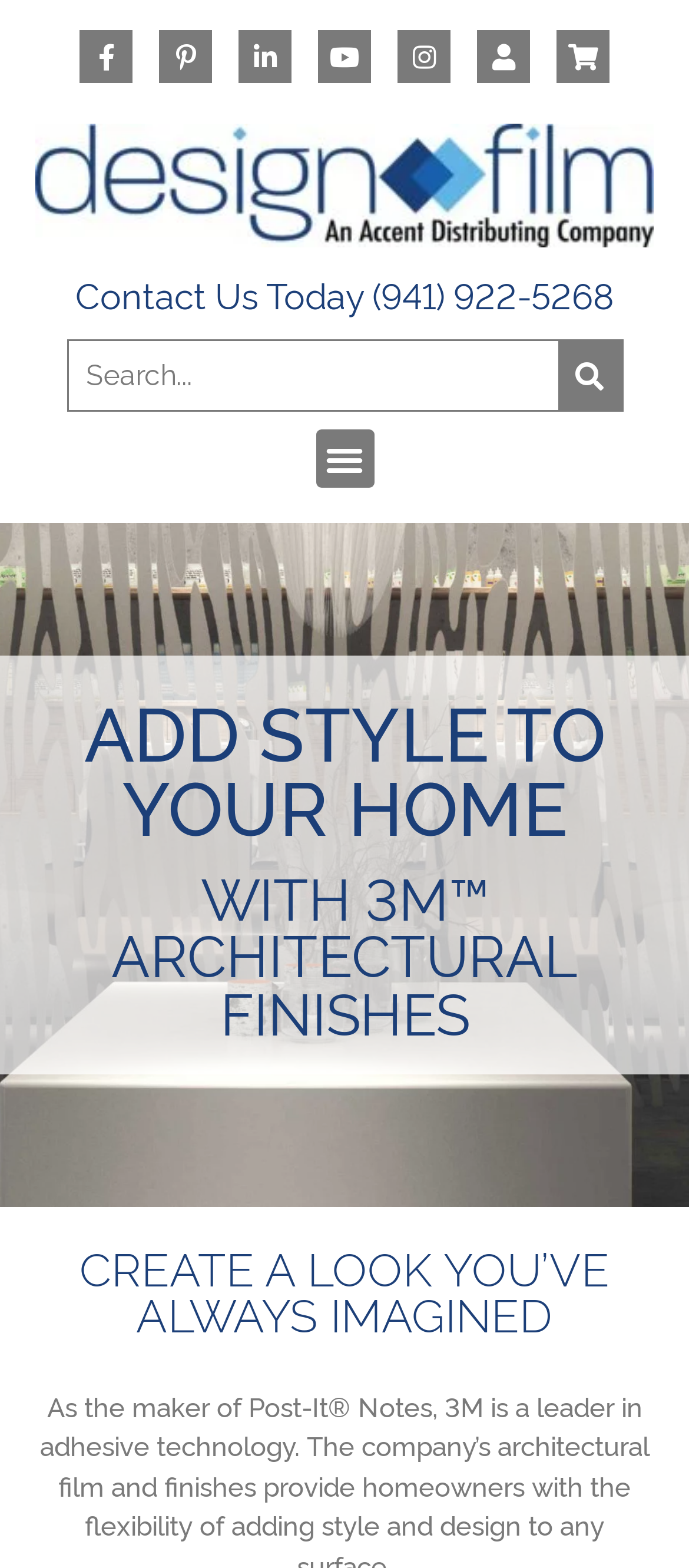Please determine and provide the text content of the webpage's heading.

ADD STYLE TO YOUR HOME